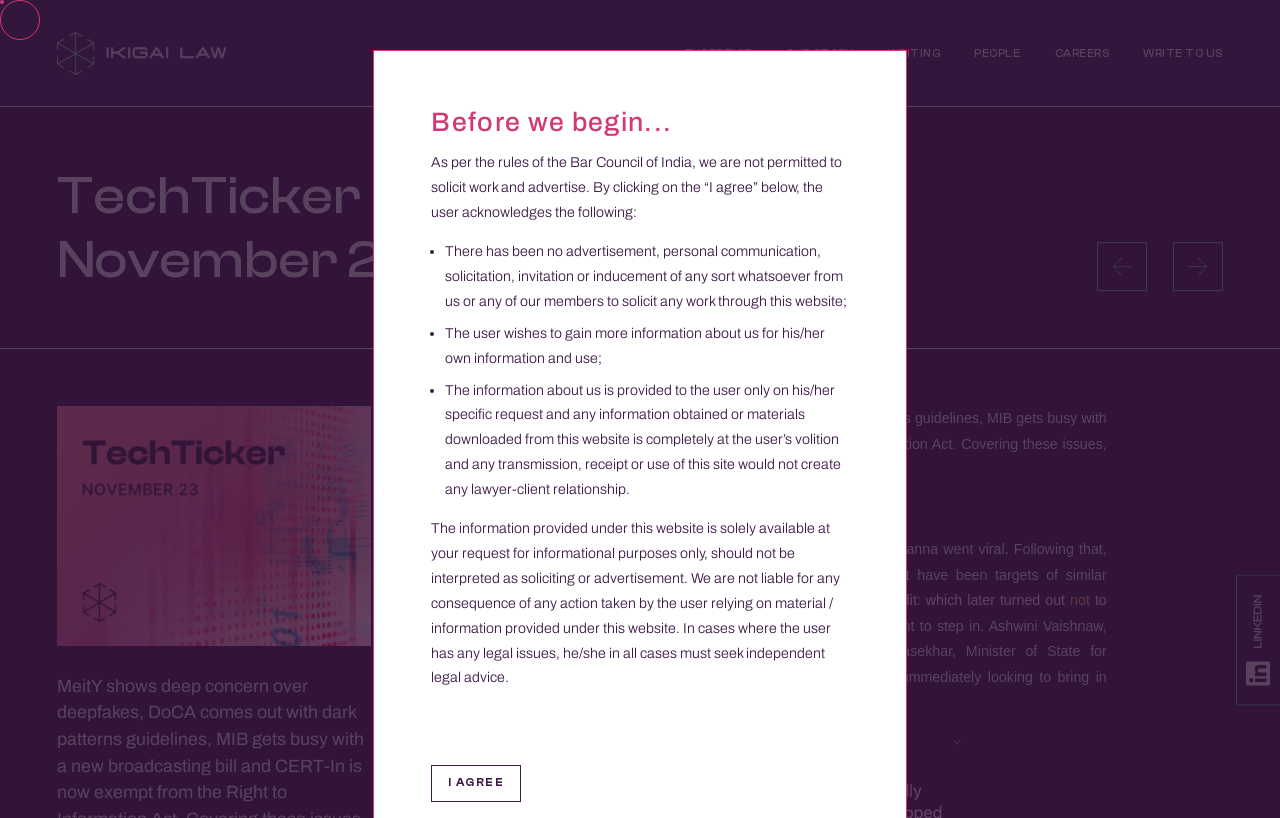What is the format of the publication?
Using the image as a reference, give an elaborate response to the question.

The question can be answered by looking at the header element, which mentions 'TechTicker Issue 51: November 2023'. This suggests that the publication is a newsletter or a periodic publication, with 'TechTicker' being the name of the publication and 'Issue 51' being the specific issue.